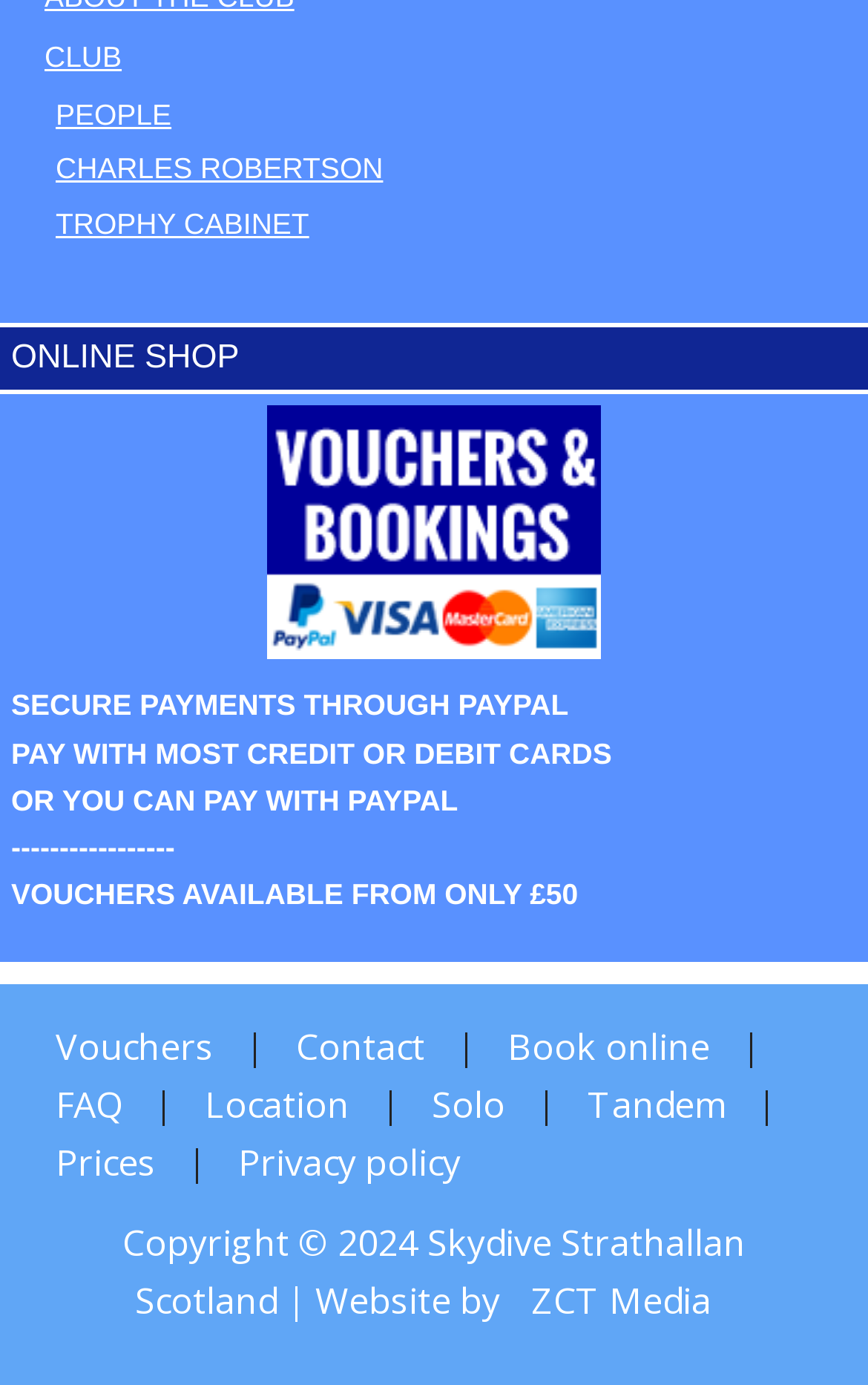What is the minimum amount for vouchers?
From the screenshot, provide a brief answer in one word or phrase.

£50